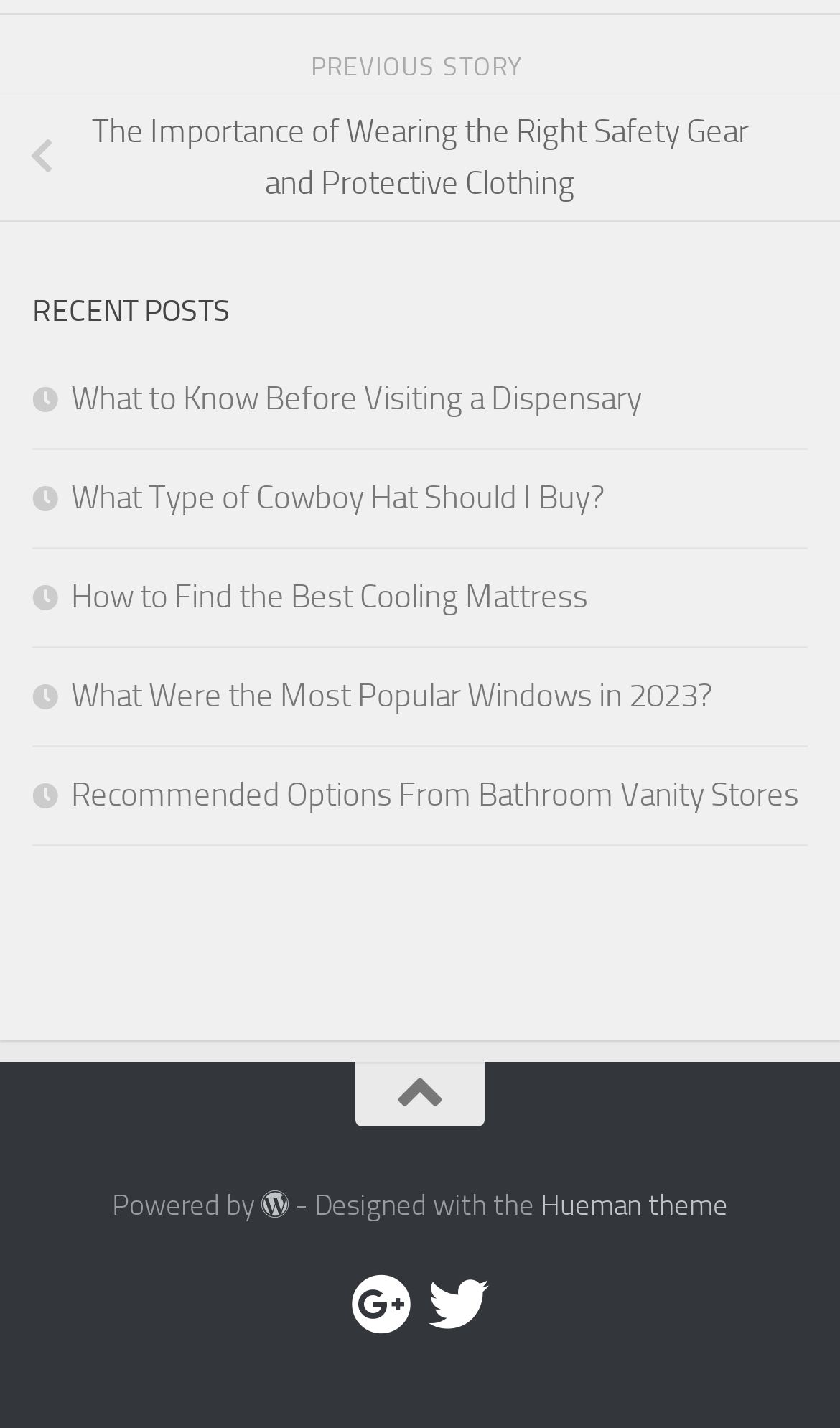Given the element description Hueman theme, specify the bounding box coordinates of the corresponding UI element in the format (top-left x, top-left y, bottom-right x, bottom-right y). All values must be between 0 and 1.

[0.644, 0.833, 0.867, 0.856]